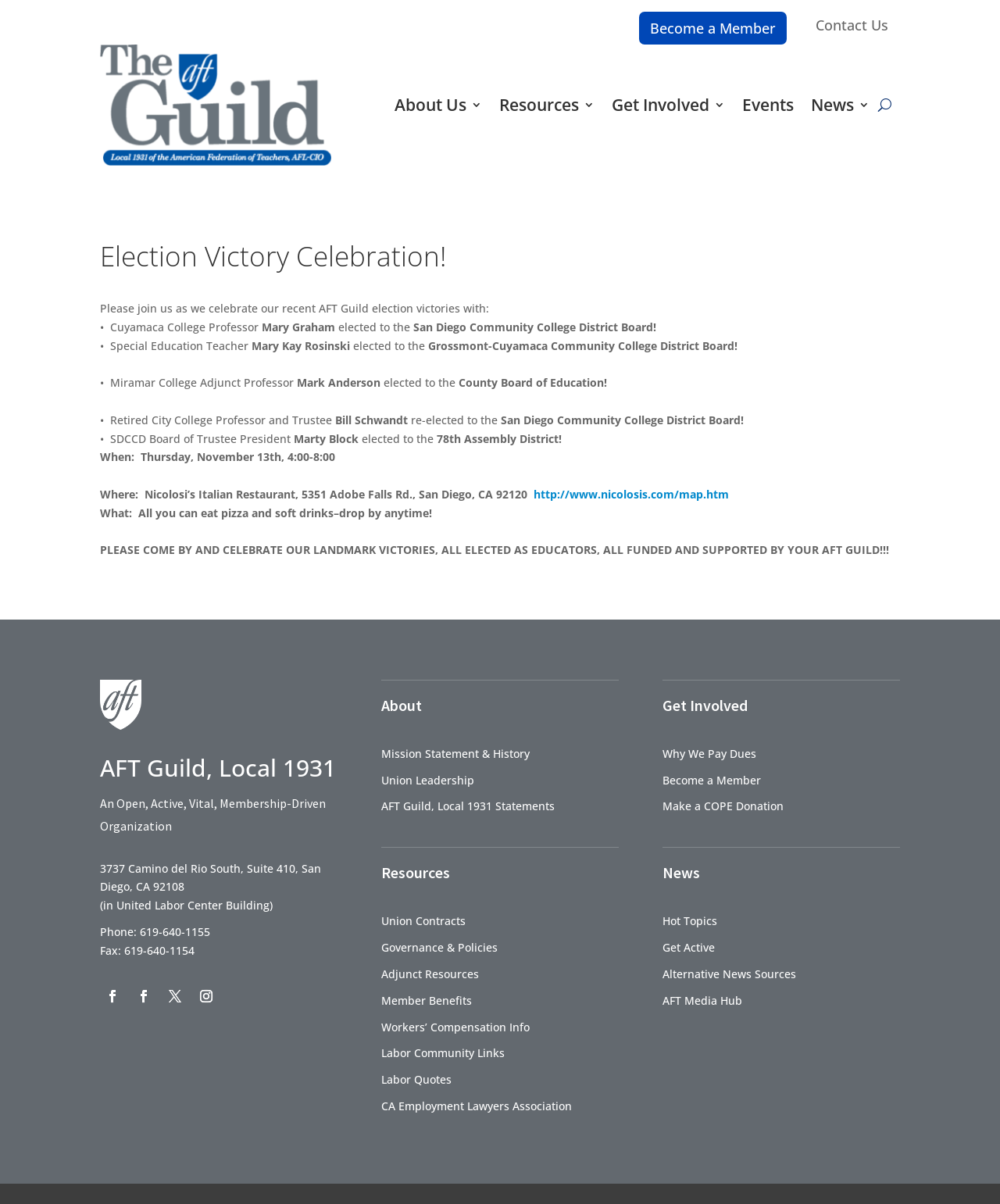Identify the bounding box coordinates necessary to click and complete the given instruction: "Click on 'About Us'".

[0.395, 0.037, 0.482, 0.138]